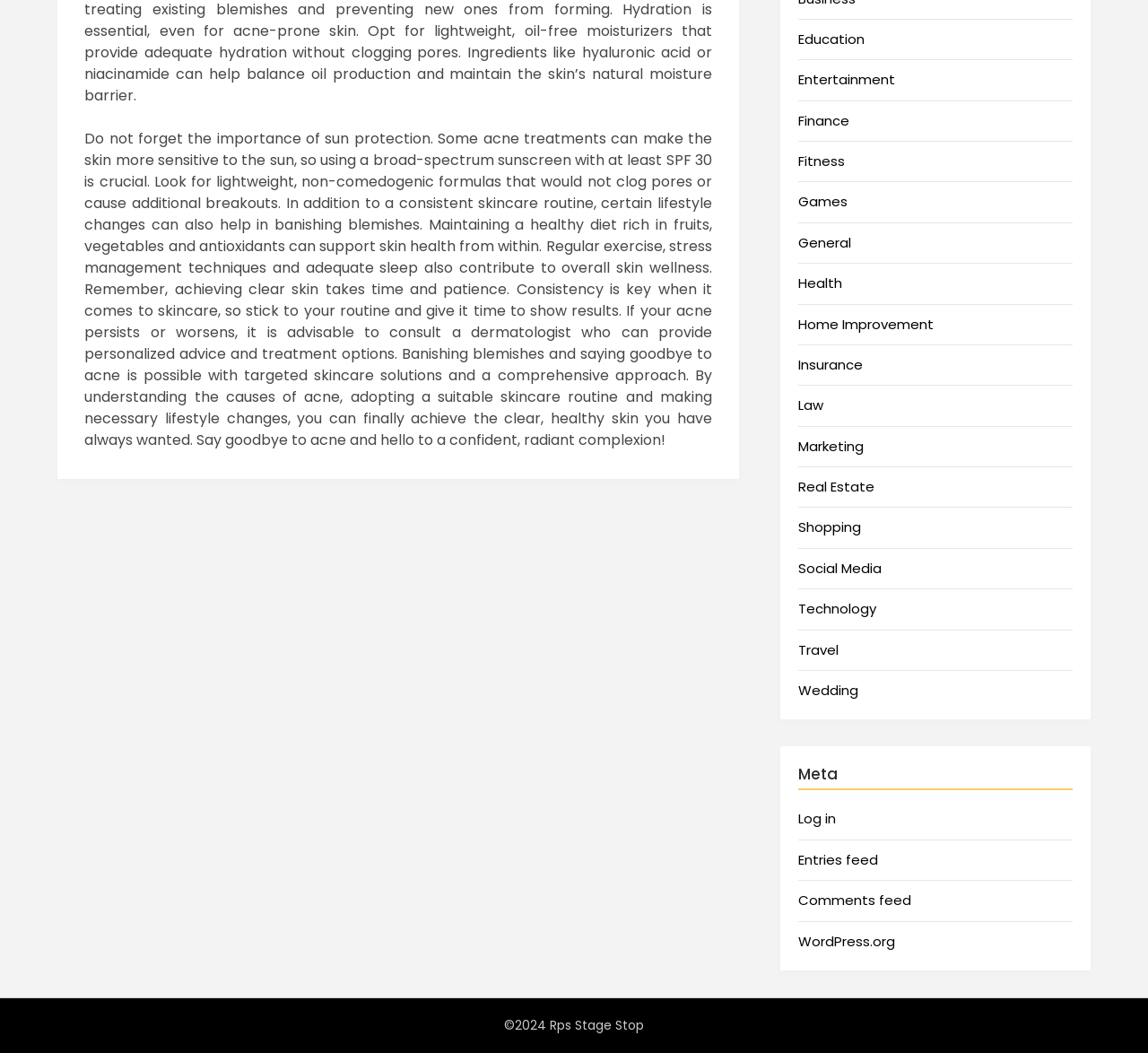From the image, can you give a detailed response to the question below:
What is the theme of the main content of the webpage?

The main content of the webpage is about acne treatment, providing tips and advice on how to achieve clear skin, including the importance of sun protection, maintaining a healthy diet, and adopting a suitable skincare routine.